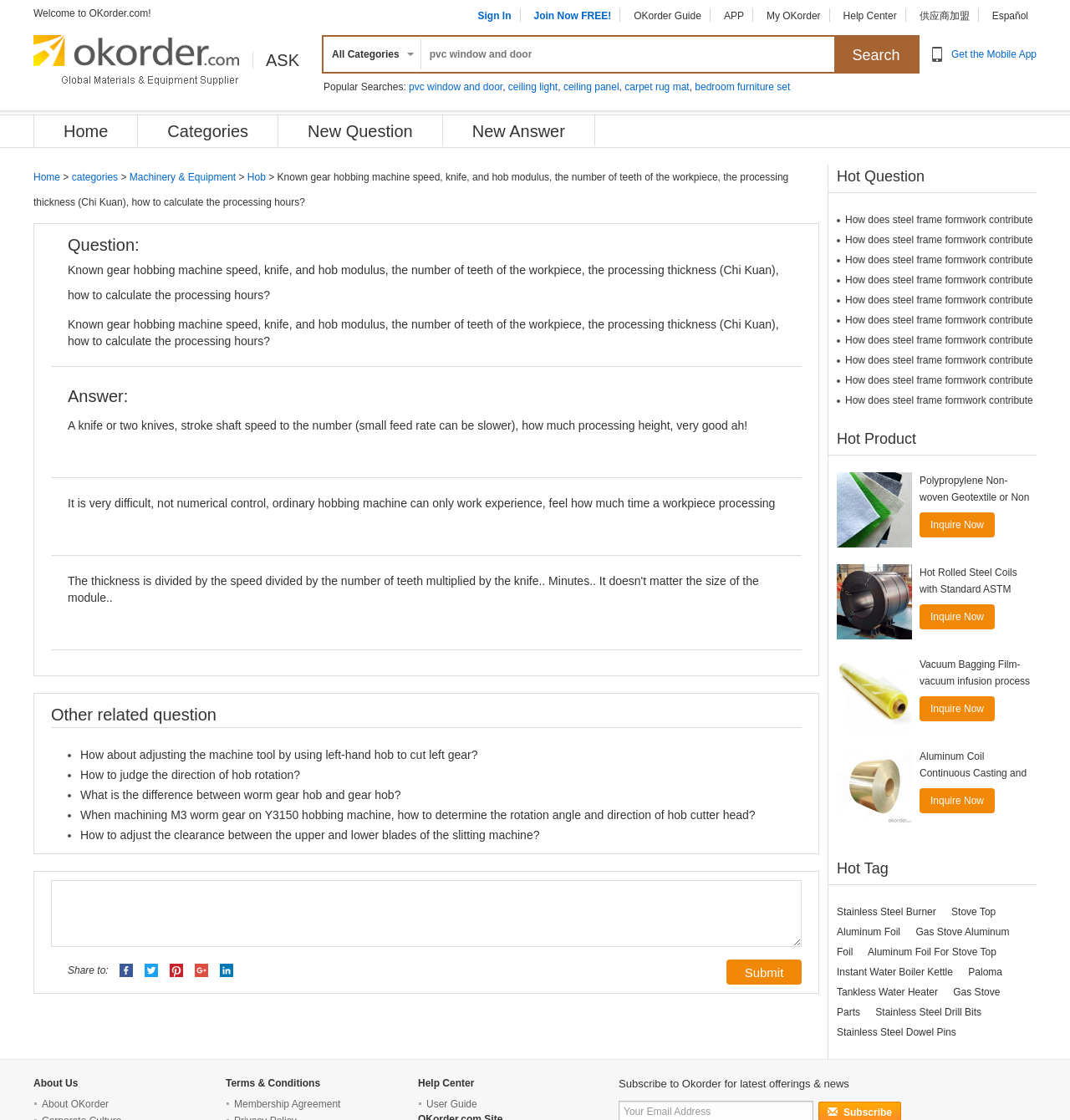What social media platforms can users share the question to?
Refer to the image and give a detailed answer to the query.

The social media platforms that users can share the question to can be determined by looking at the share buttons at the bottom of the page. There are buttons for Facebook, Twitter, Pinterest, Google+, and LinkedIn, indicating that users can share the question to these platforms.